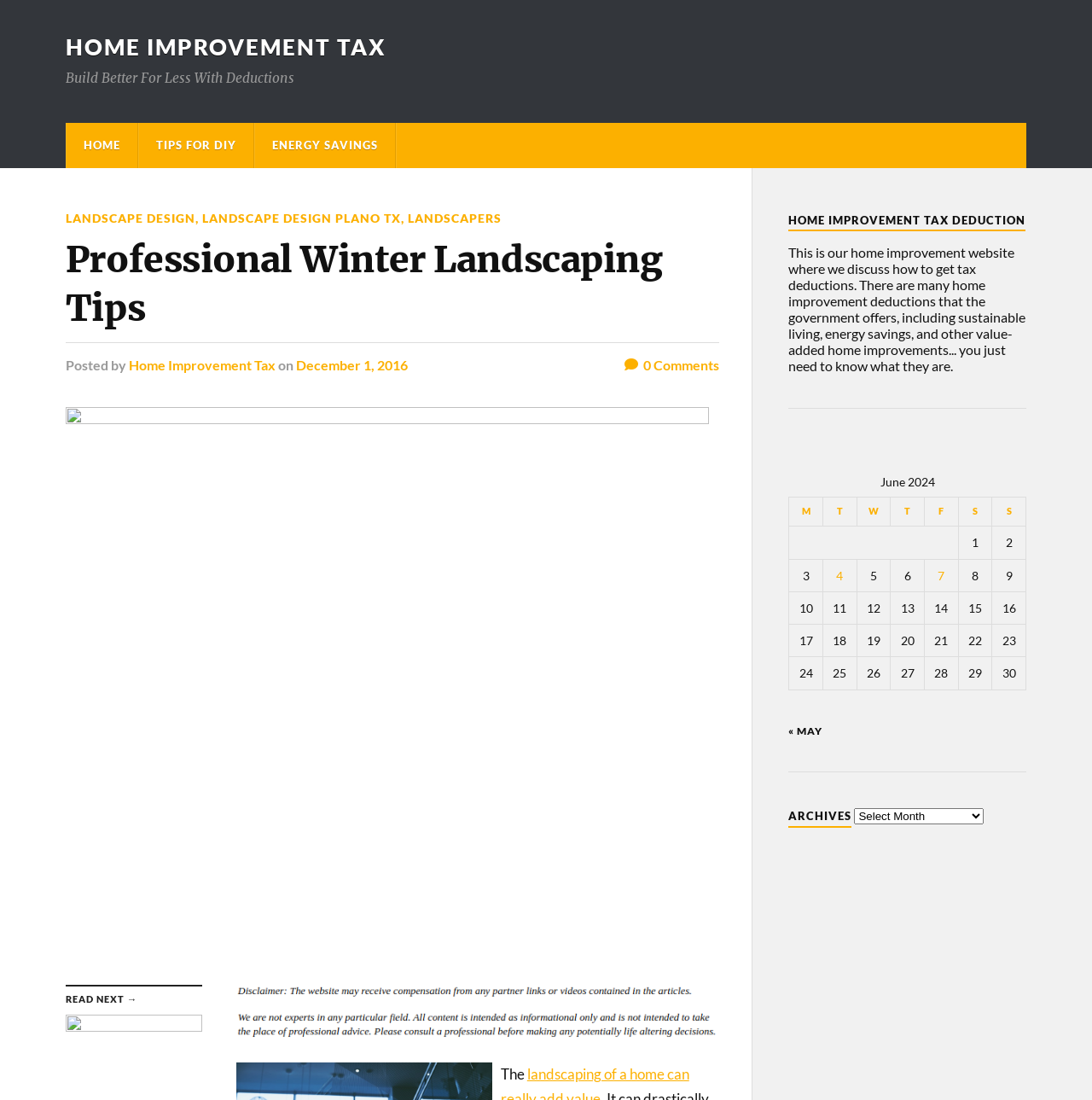Provide a thorough description of the webpage's content and layout.

This webpage is about home improvement and tax deductions. At the top, there is a navigation menu with links to "HOME", "TIPS FOR DIY", "ENERGY SAVINGS", and "LANDSCAPE DESIGN". Below the menu, there is a heading "Professional Winter Landscaping Tips" followed by a brief description of the article and its author.

On the left side of the page, there is a large image that takes up most of the vertical space. Below the image, there is a link to "READ NEXT →" and an image with a caption.

On the right side of the page, there is a section with a heading "HOME IMPROVEMENT TAX DEDUCTION" followed by a brief introduction to the topic. Below the introduction, there is a table with a calendar for June 2024, showing the days of the week and some posts published on specific dates.

Further down the page, there is a navigation section for previous and next months, with links to "« MAY" and a dropdown menu for archives. The page also has several other links and buttons, including a link to "0 Comments" and a button to expand the archives menu.

Overall, the page has a clean layout with a focus on providing information about home improvement and tax deductions, with several navigation options and links to related topics.